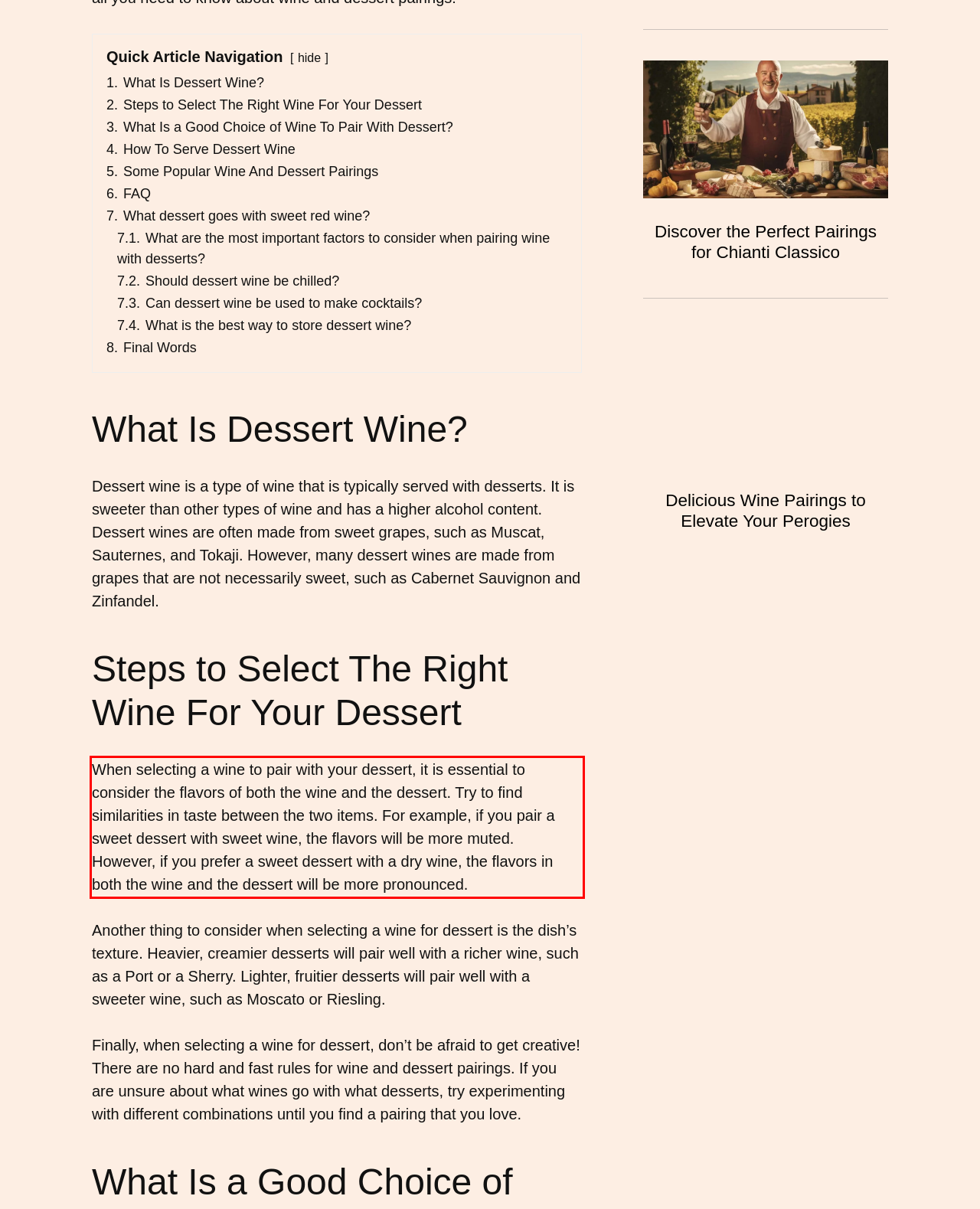Analyze the screenshot of a webpage where a red rectangle is bounding a UI element. Extract and generate the text content within this red bounding box.

When selecting a wine to pair with your dessert, it is essential to consider the flavors of both the wine and the dessert. Try to find similarities in taste between the two items. For example, if you pair a sweet dessert with sweet wine, the flavors will be more muted. However, if you prefer a sweet dessert with a dry wine, the flavors in both the wine and the dessert will be more pronounced.